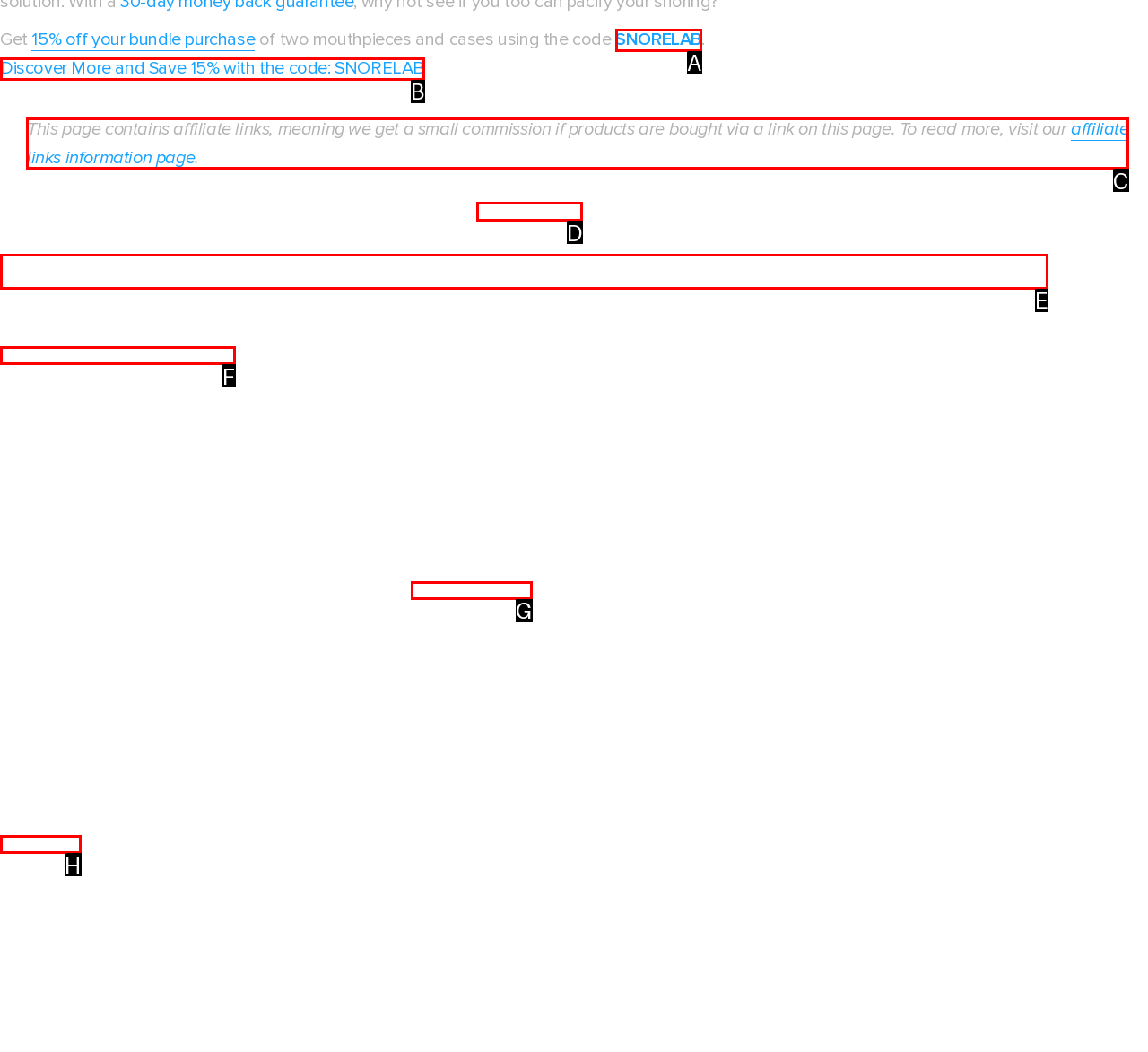Choose the HTML element to click for this instruction: Read affiliate links information Answer with the letter of the correct choice from the given options.

C